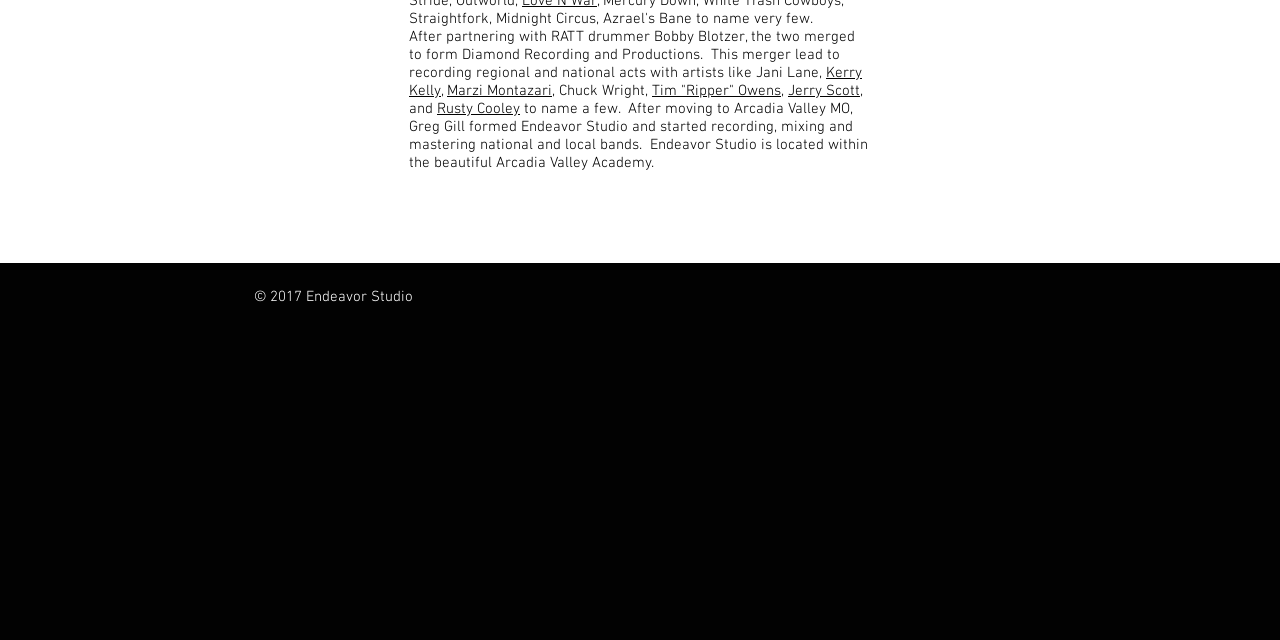Locate the UI element described by Jerry Scott and provide its bounding box coordinates. Use the format (top-left x, top-left y, bottom-right x, bottom-right y) with all values as floating point numbers between 0 and 1.

[0.616, 0.128, 0.672, 0.156]